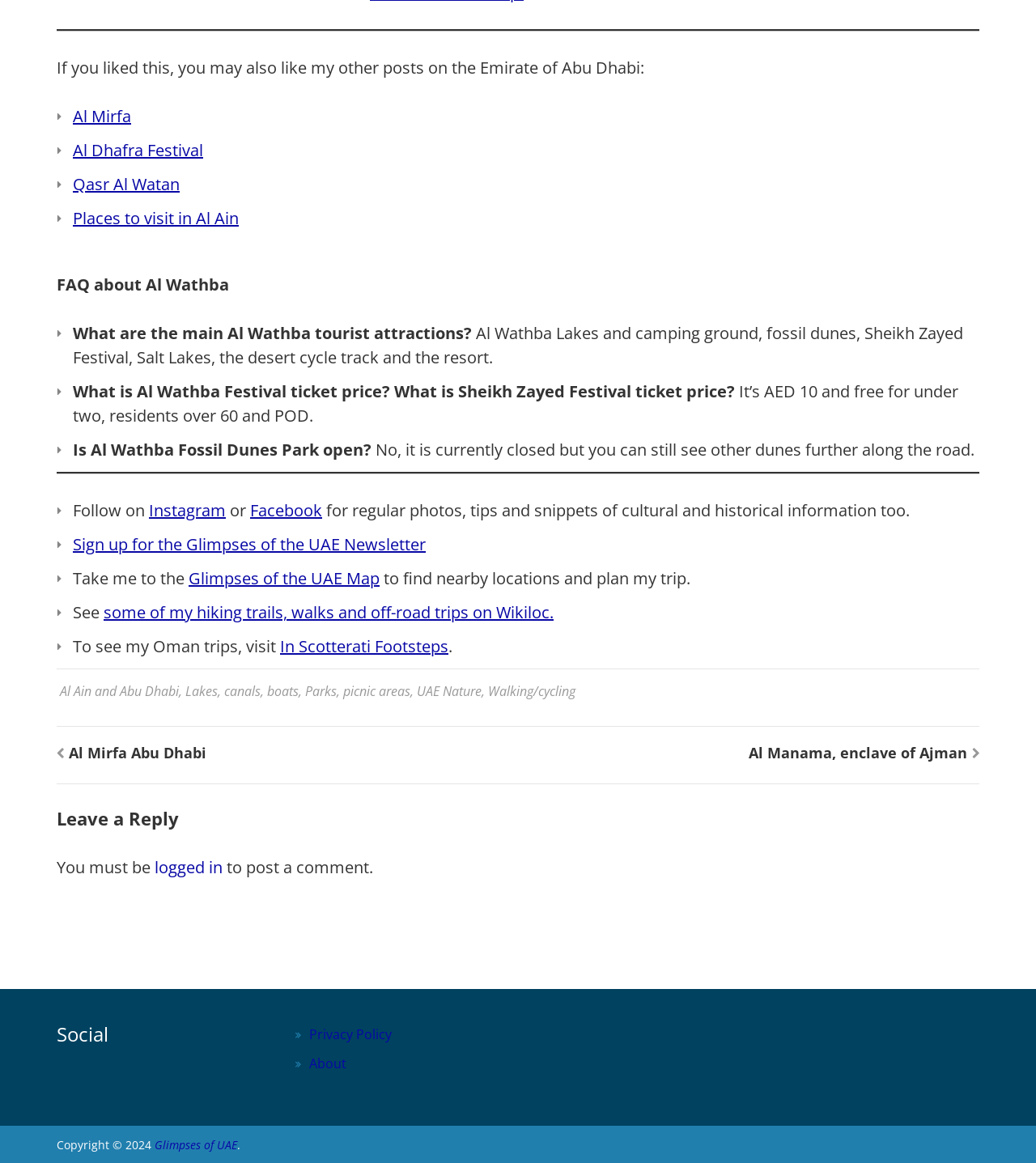Please locate the UI element described by "Facebook" and provide its bounding box coordinates.

[0.241, 0.429, 0.311, 0.448]